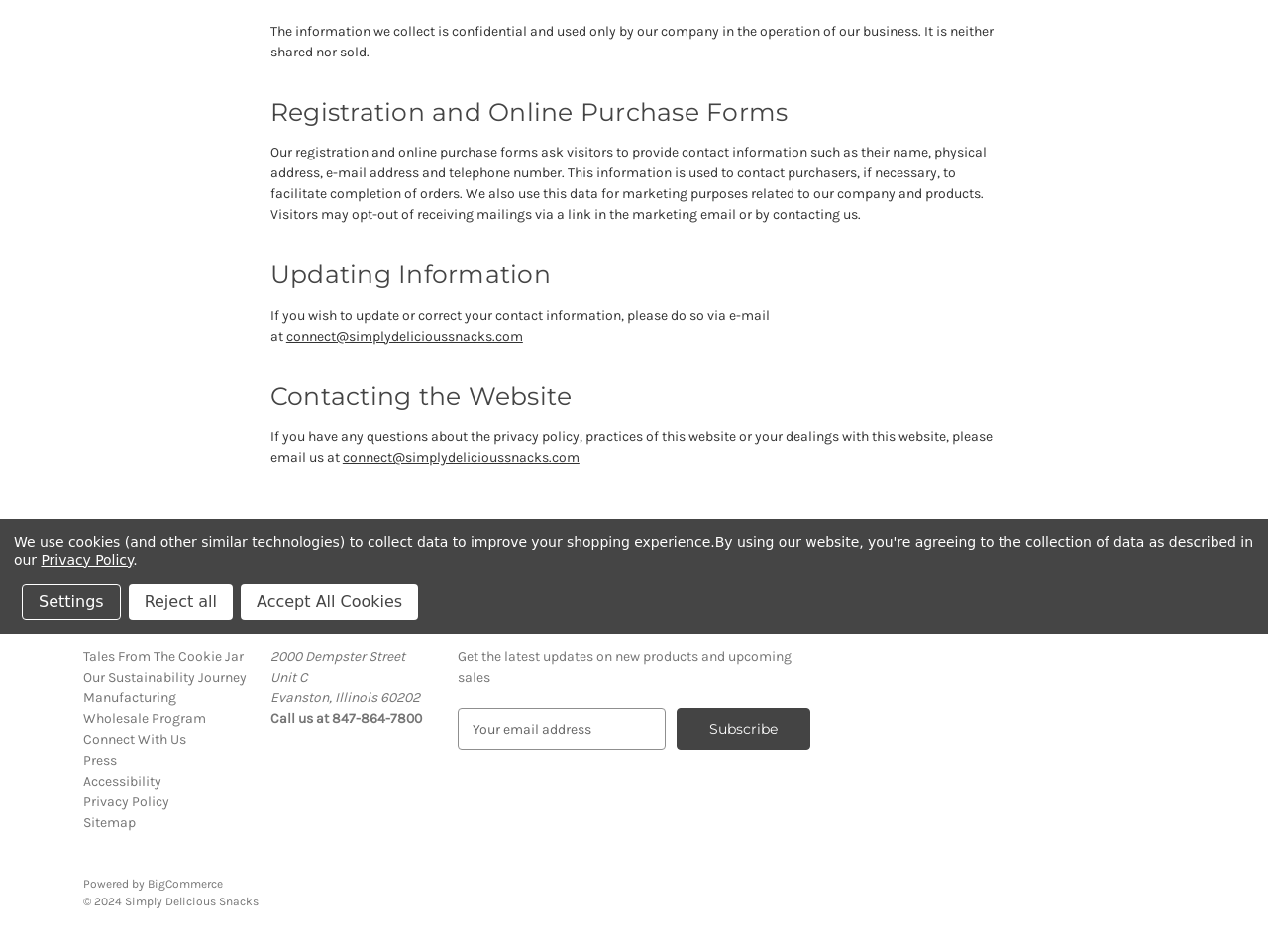Locate the bounding box coordinates for the element described below: "Connect With Us". The coordinates must be four float values between 0 and 1, formatted as [left, top, right, bottom].

[0.066, 0.768, 0.147, 0.786]